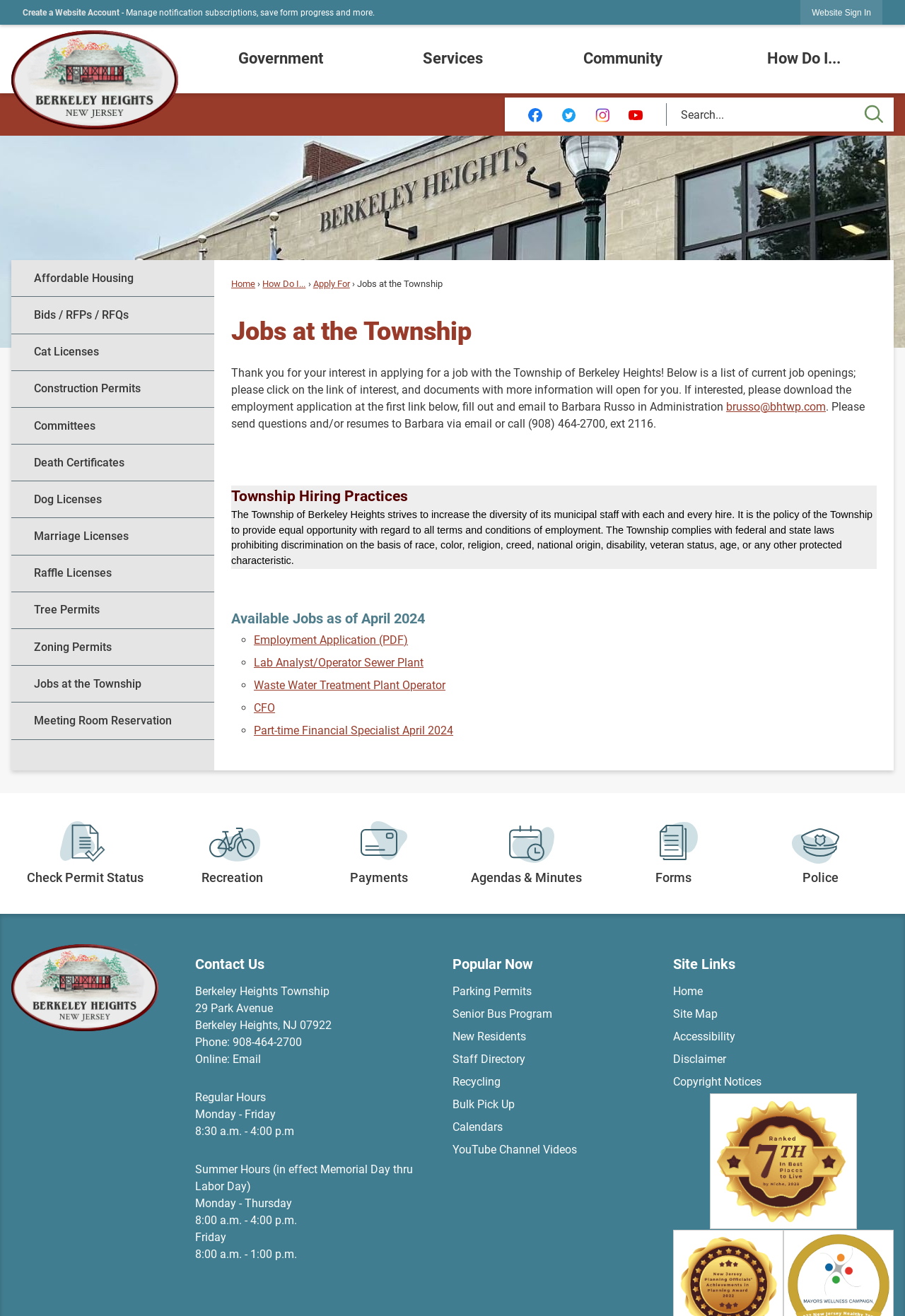Can you locate the main headline on this webpage and provide its text content?

Jobs at the Township